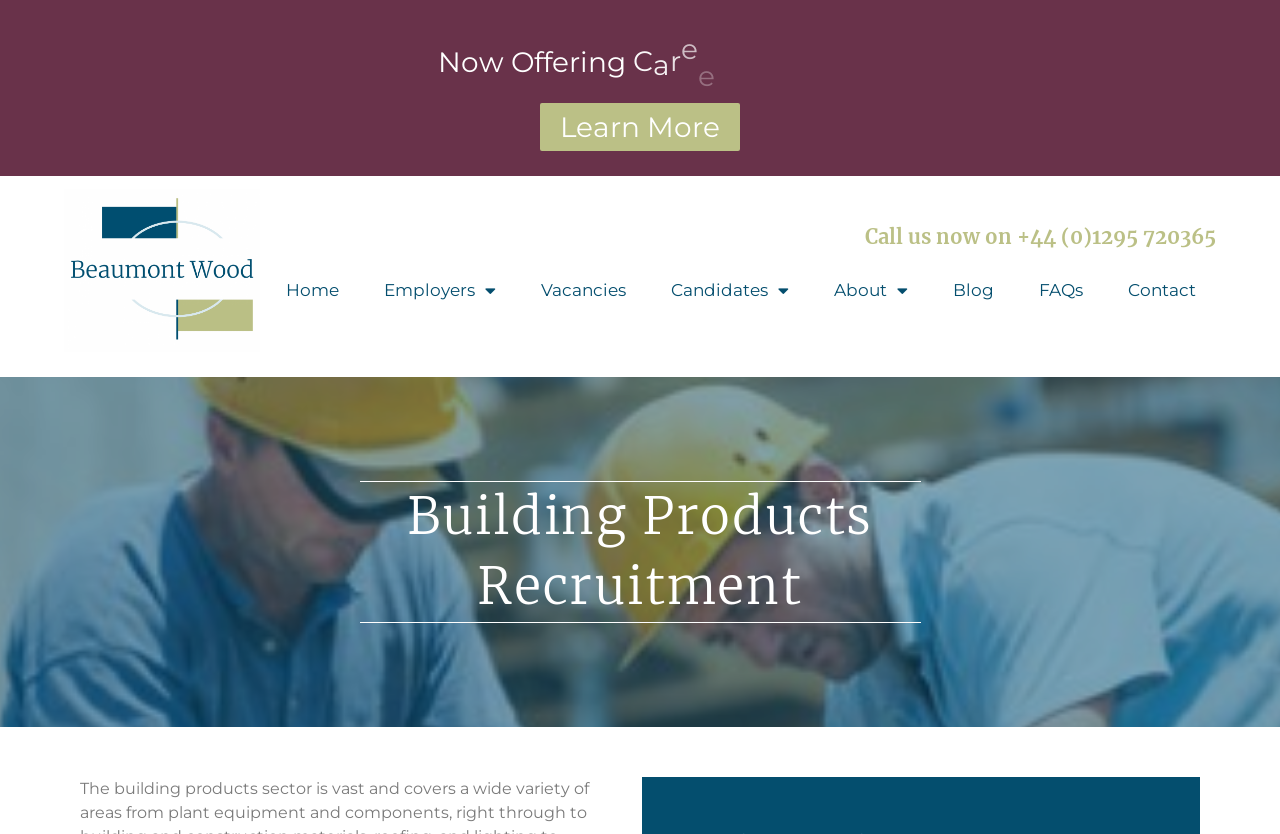Give a detailed account of the webpage, highlighting key information.

The webpage is about Beaumont Wood, a specialist recruitment consultant working in the building products industry. At the top left, there is a logo of Beaumont Wood, which is an image. Below the logo, there is a heading that reads "Building Products Recruitment". 

On the top right, there is a phrase "Now Offering Cs and Ads" which is divided into several static text elements. Below this phrase, there is a "Learn More" link. 

The webpage has a navigation menu at the top center, which includes links to "Home", "Employers", "Vacancies", "Candidates", "About", "Blog", "FAQs", and "Contact". Some of these links have dropdown menus. 

At the bottom right, there is a call-to-action link that reads "Call us now on +44 (0)1295 720365".